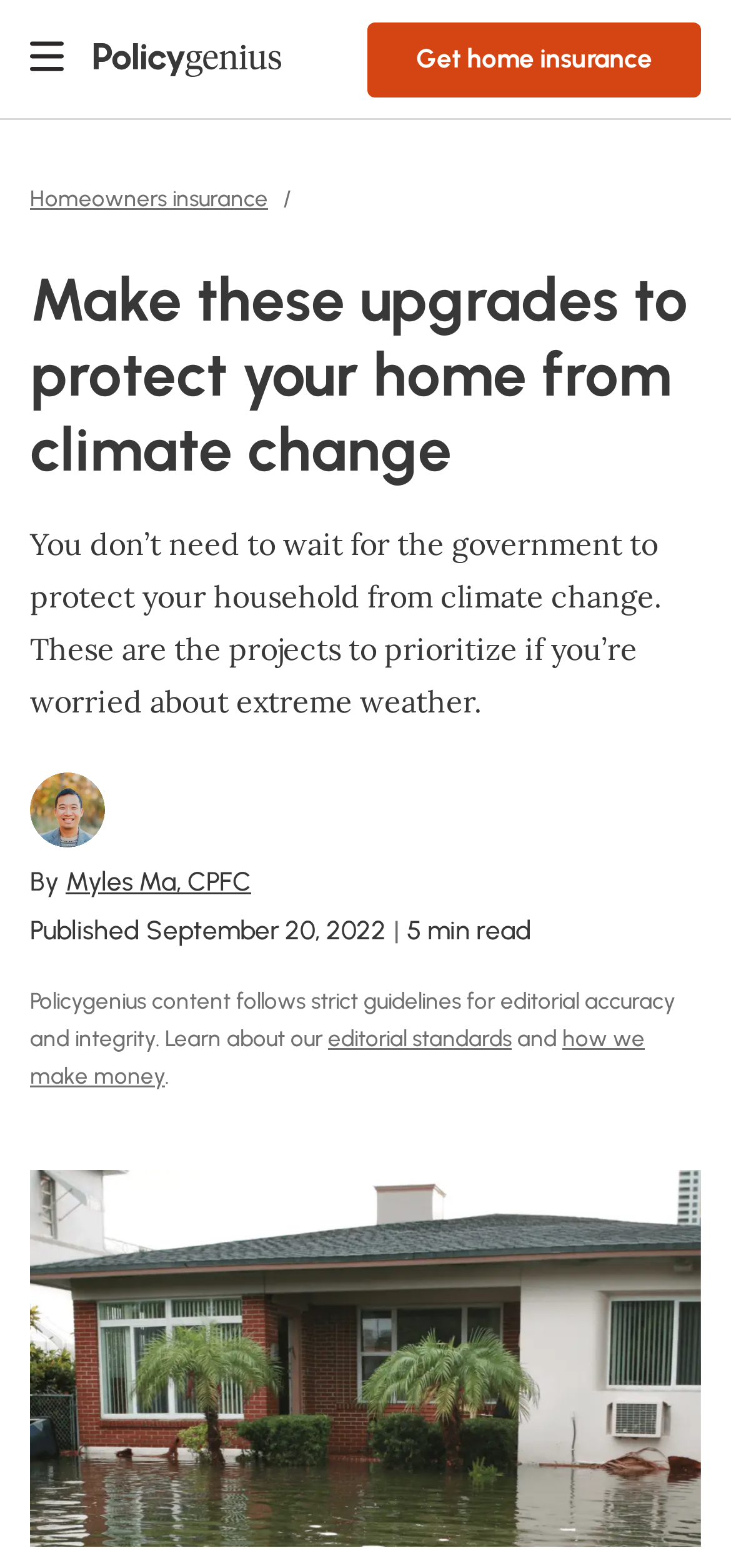Answer with a single word or phrase: 
Who is the author of the article?

Myles Ma, CPFC